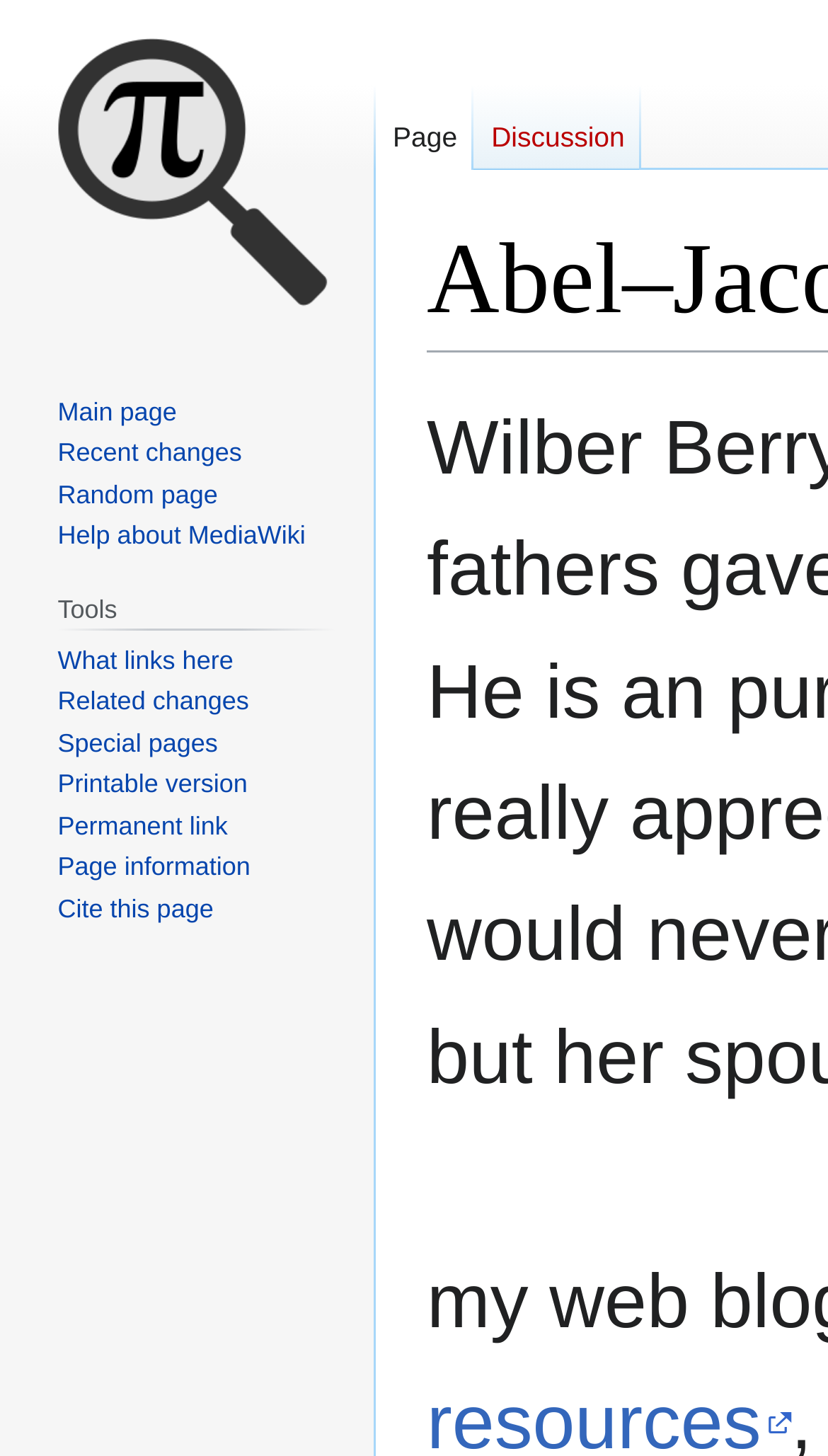Ascertain the bounding box coordinates for the UI element detailed here: "parent_node: Free Shipping & Returns". The coordinates should be provided as [left, top, right, bottom] with each value being a float between 0 and 1.

None